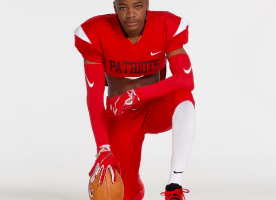Consider the image and give a detailed and elaborate answer to the question: 
What is the athlete holding in his hand?

The athlete is gripping a brown football, which adds a sense of action and readiness to the scene, and it is an essential part of the sport, indicating the athlete's preparedness and focus.